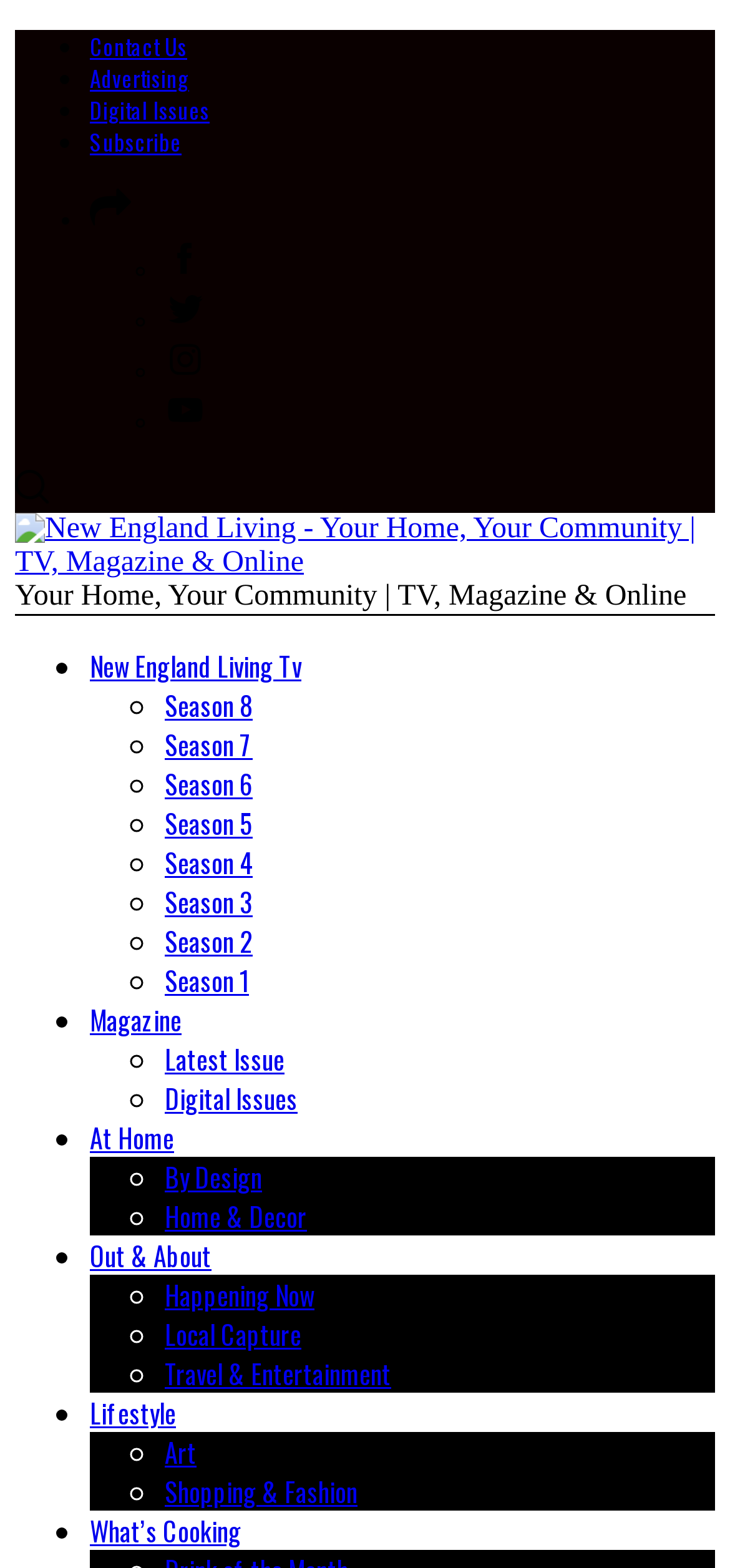Provide the bounding box coordinates of the area you need to click to execute the following instruction: "Read the Latest Issue of the Magazine".

[0.226, 0.663, 0.39, 0.688]